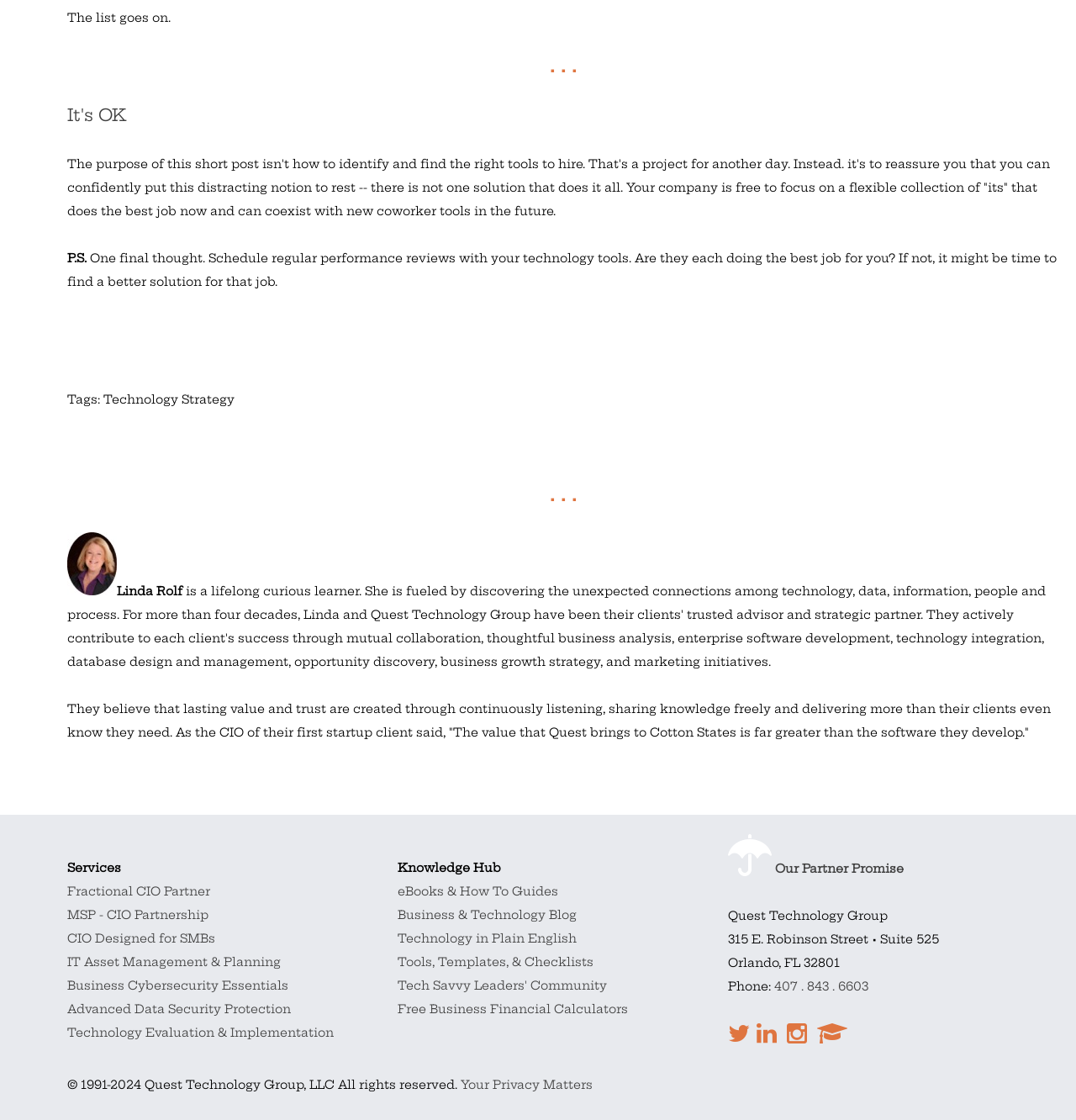Please locate the bounding box coordinates for the element that should be clicked to achieve the following instruction: "Follow Quest Technology Group on Twitter". Ensure the coordinates are given as four float numbers between 0 and 1, i.e., [left, top, right, bottom].

[0.676, 0.912, 0.697, 0.933]